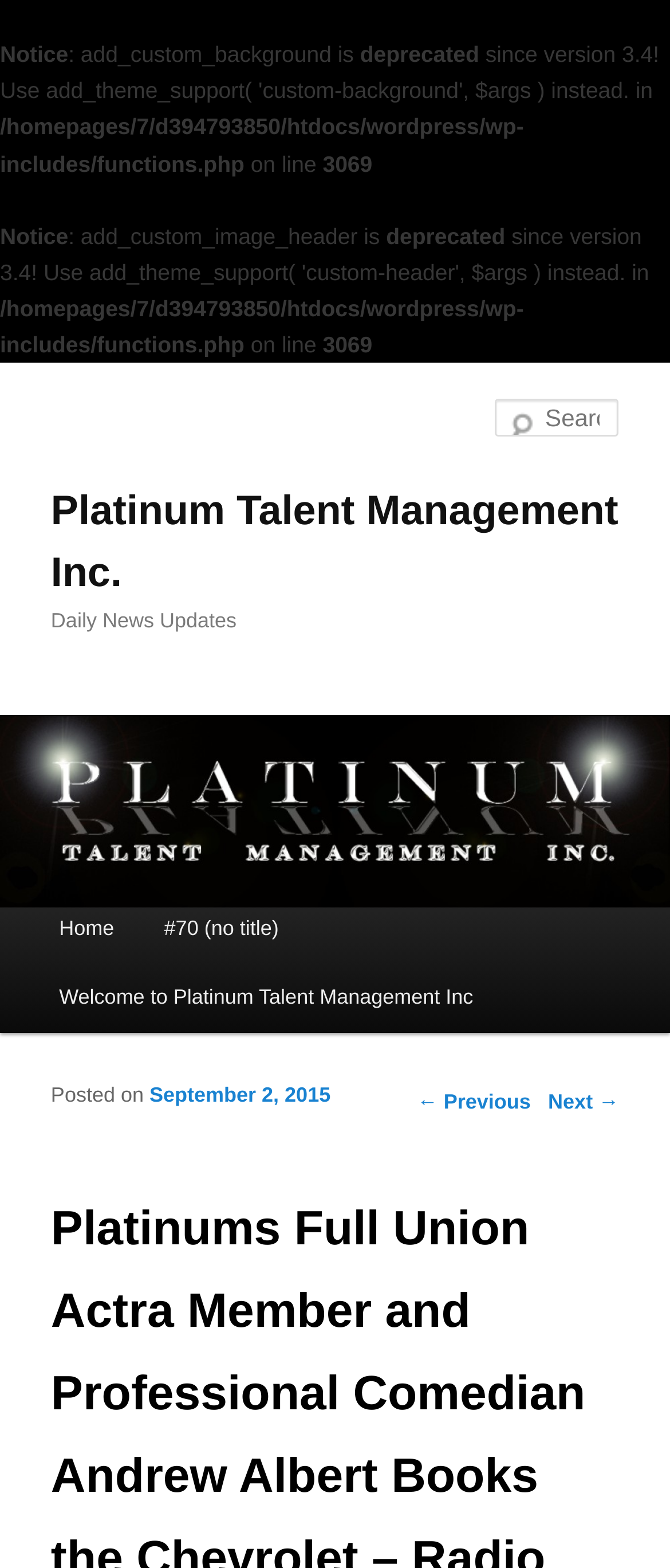Explain the features and main sections of the webpage comprehensively.

The webpage appears to be a blog or news website, specifically the Platinum Talent Management Inc. website. At the top, there is a notice section with several lines of text, including "Notice: add_custom_background is deprecated" and "Notice: add_custom_image_header is deprecated", along with file paths and line numbers.

Below the notice section, there is a heading that reads "Platinum Talent Management Inc." with a link to the same title. Next to it, there is another heading that says "Daily News Updates".

On the left side of the page, there is a menu section with links to "Skip to primary content" and "Skip to secondary content". Below that, there are links to "Home", "#70 (no title)", and "Welcome to Platinum Talent Management Inc".

In the main content area, there is a post with a title, followed by a "Posted on" date, which is September 2, 2015. There are also links to navigate to previous and next posts.

At the top right corner, there is a search box with a label "Search".